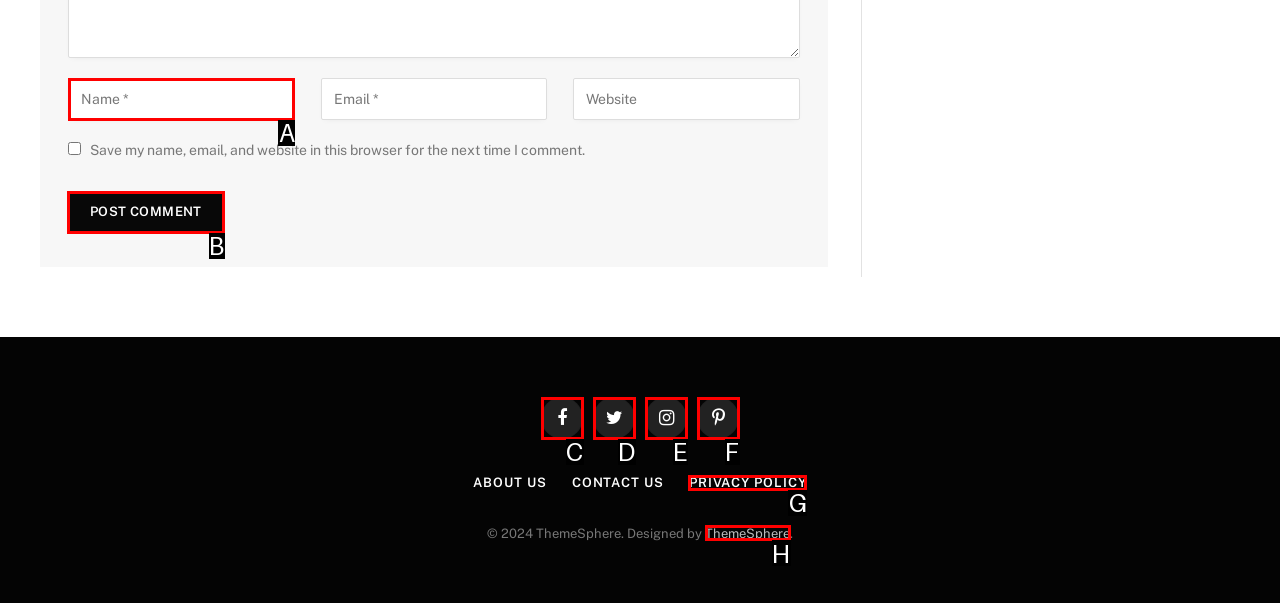Indicate which HTML element you need to click to complete the task: Post a comment. Provide the letter of the selected option directly.

B